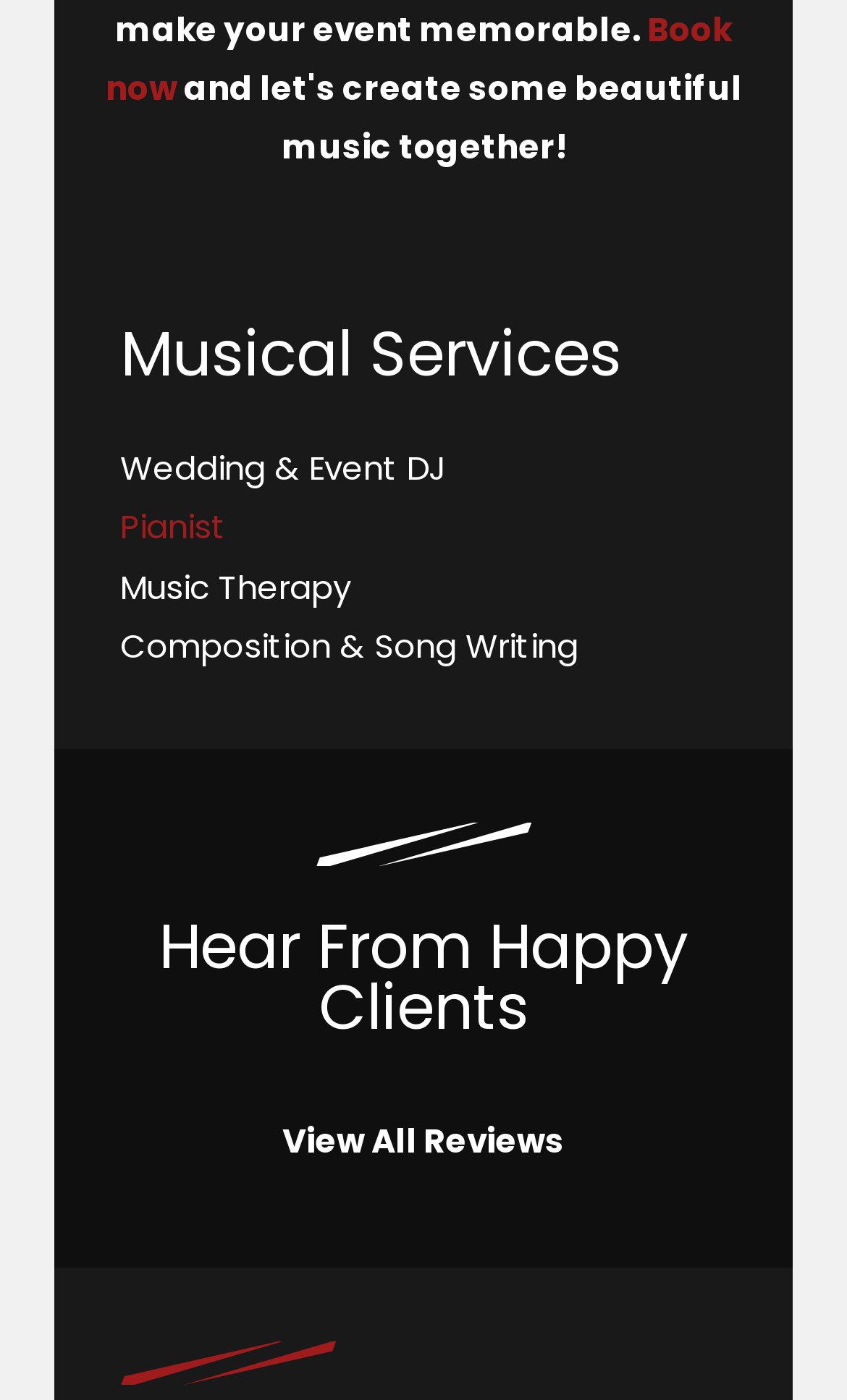Determine the bounding box coordinates of the clickable element necessary to fulfill the instruction: "Navigate to Musical Services". Provide the coordinates as four float numbers within the 0 to 1 range, i.e., [left, top, right, bottom].

[0.142, 0.231, 0.858, 0.275]